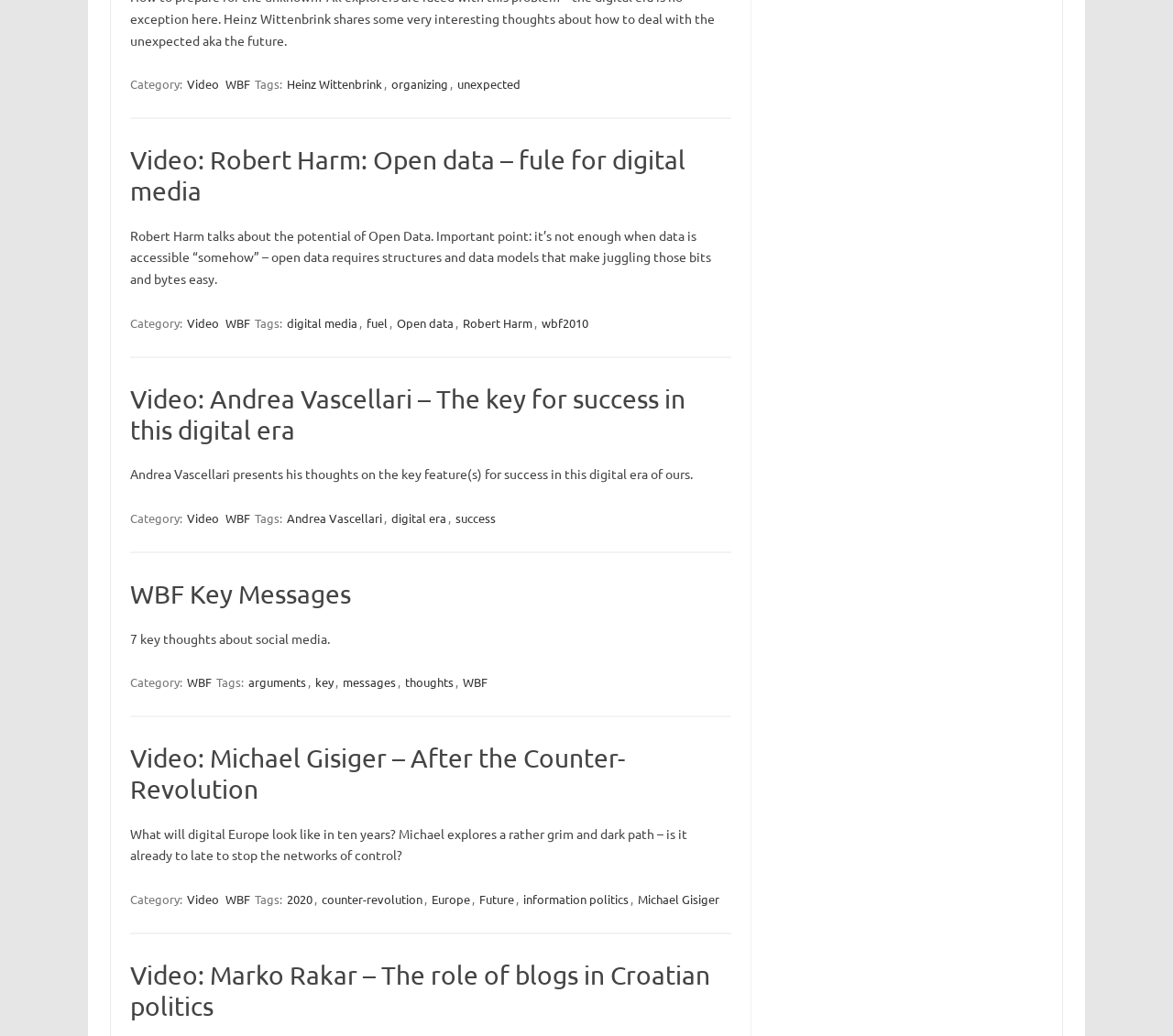Identify the bounding box of the HTML element described as: "Open data".

[0.337, 0.302, 0.388, 0.321]